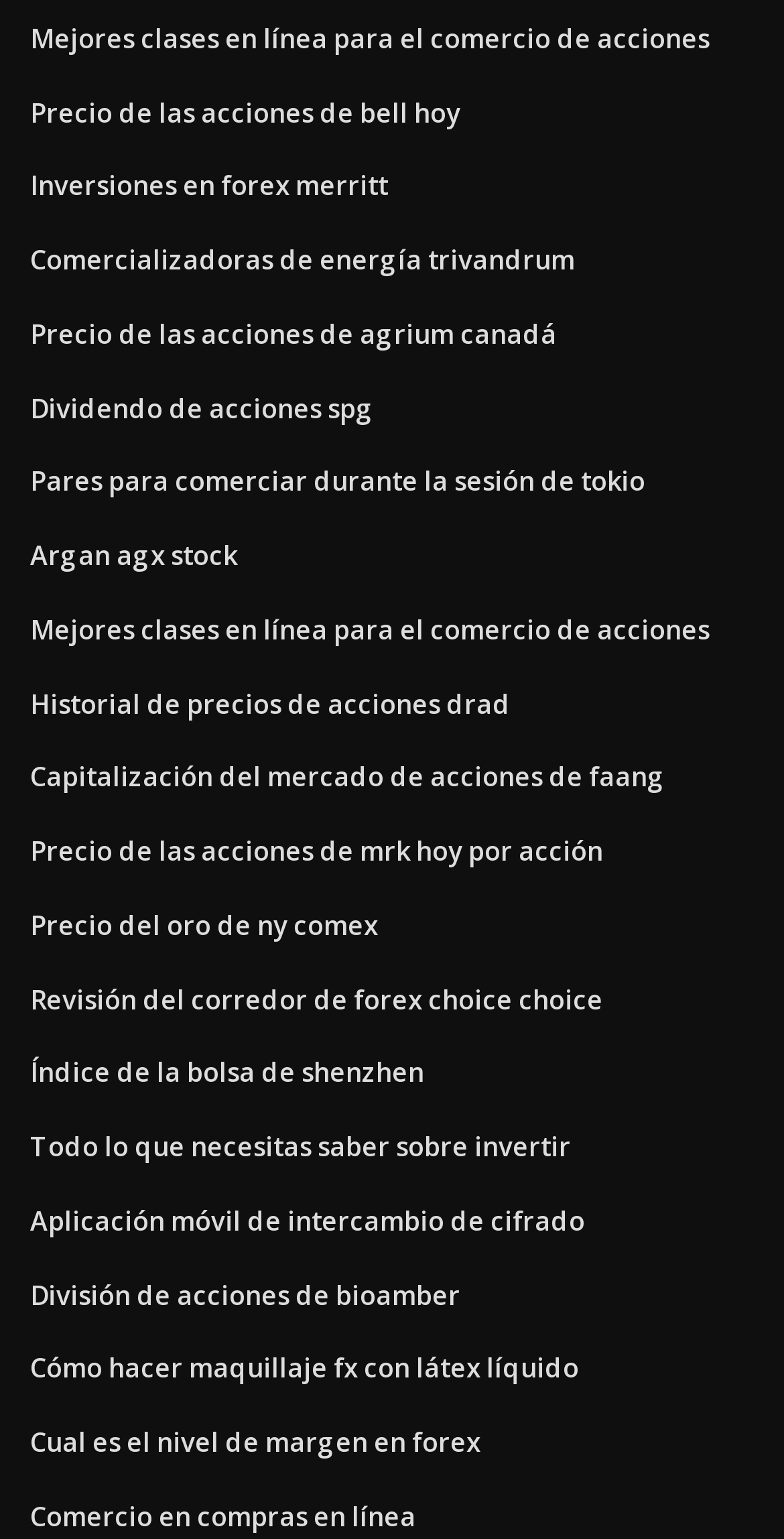Determine the bounding box coordinates of the region that needs to be clicked to achieve the task: "Get Precio de las acciones de agrium canadá".

[0.038, 0.205, 0.71, 0.228]